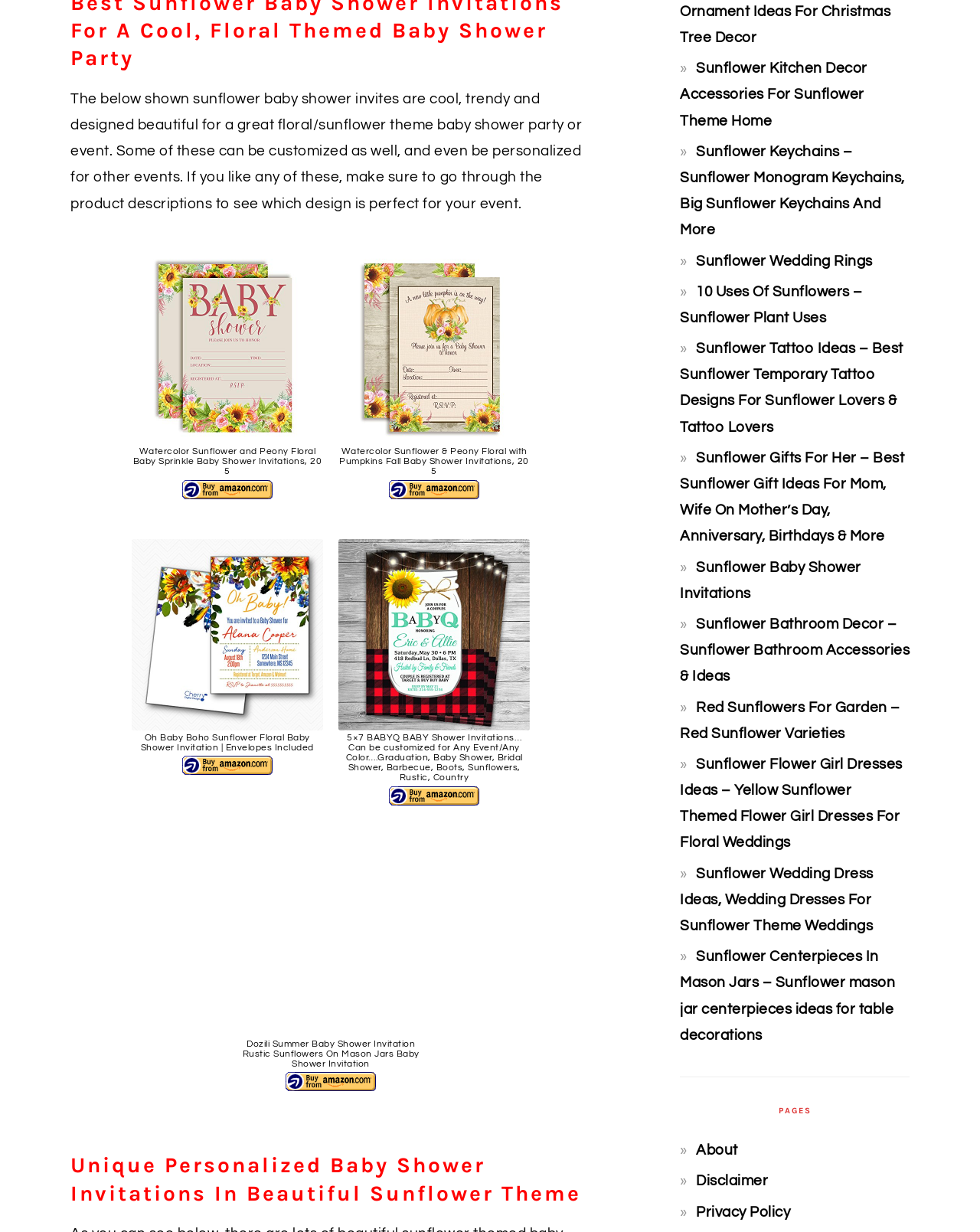Determine the bounding box coordinates for the area that needs to be clicked to fulfill this task: "Visit About page". The coordinates must be given as four float numbers between 0 and 1, i.e., [left, top, right, bottom].

[0.71, 0.927, 0.753, 0.94]